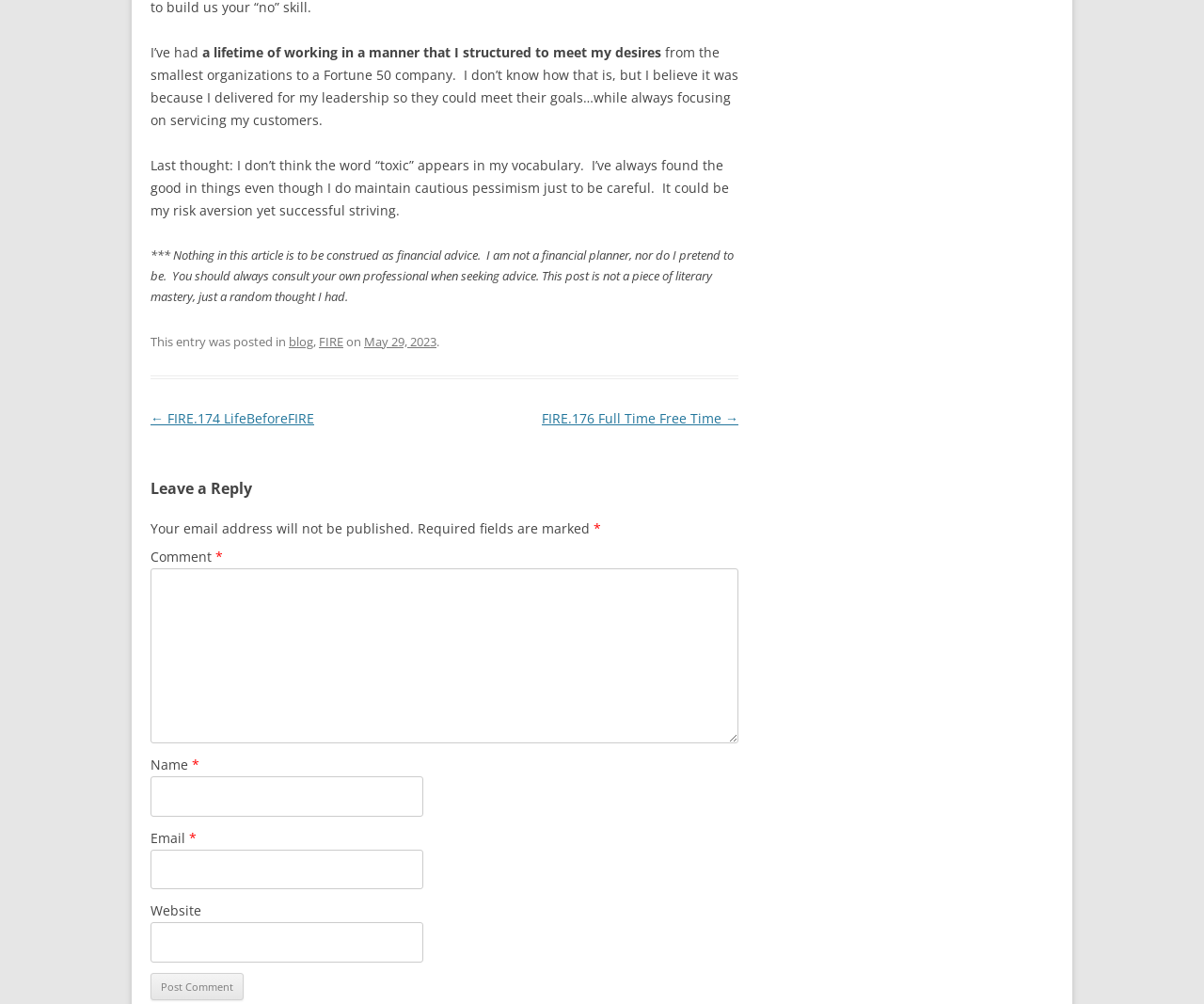Please find the bounding box coordinates of the element that needs to be clicked to perform the following instruction: "Search for products". The bounding box coordinates should be four float numbers between 0 and 1, represented as [left, top, right, bottom].

None